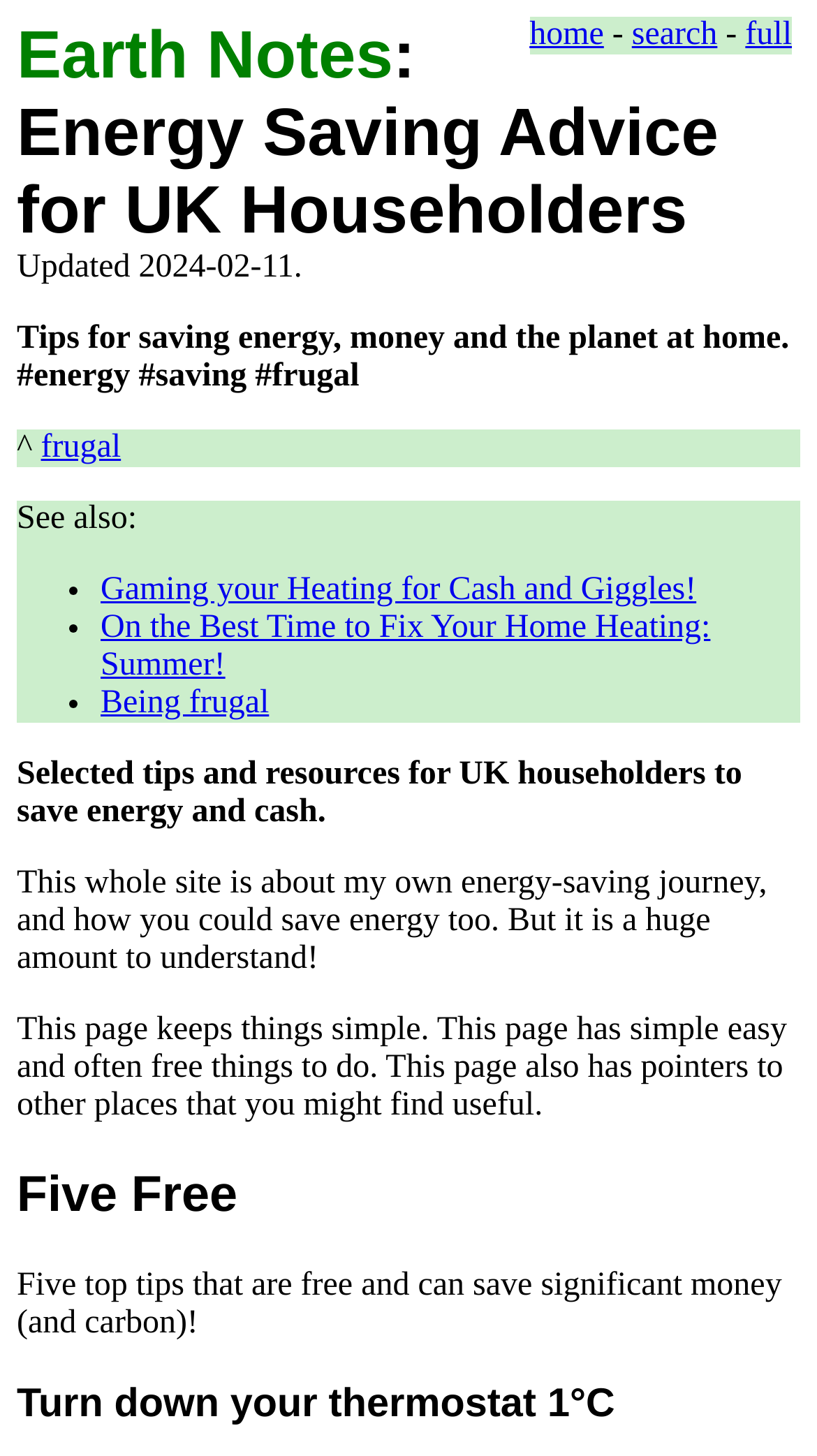Provide a brief response using a word or short phrase to this question:
How many list items are under 'See also:'?

3